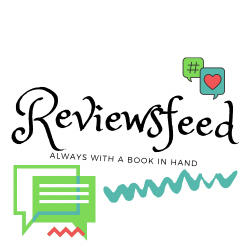Look at the image and give a detailed response to the following question: What is the tagline of ReviewsFeed?

The tagline is mentioned beneath the name 'ReviewsFeed' and reinforces the connection to reading and literature, emphasizing the importance of always having a book in hand.